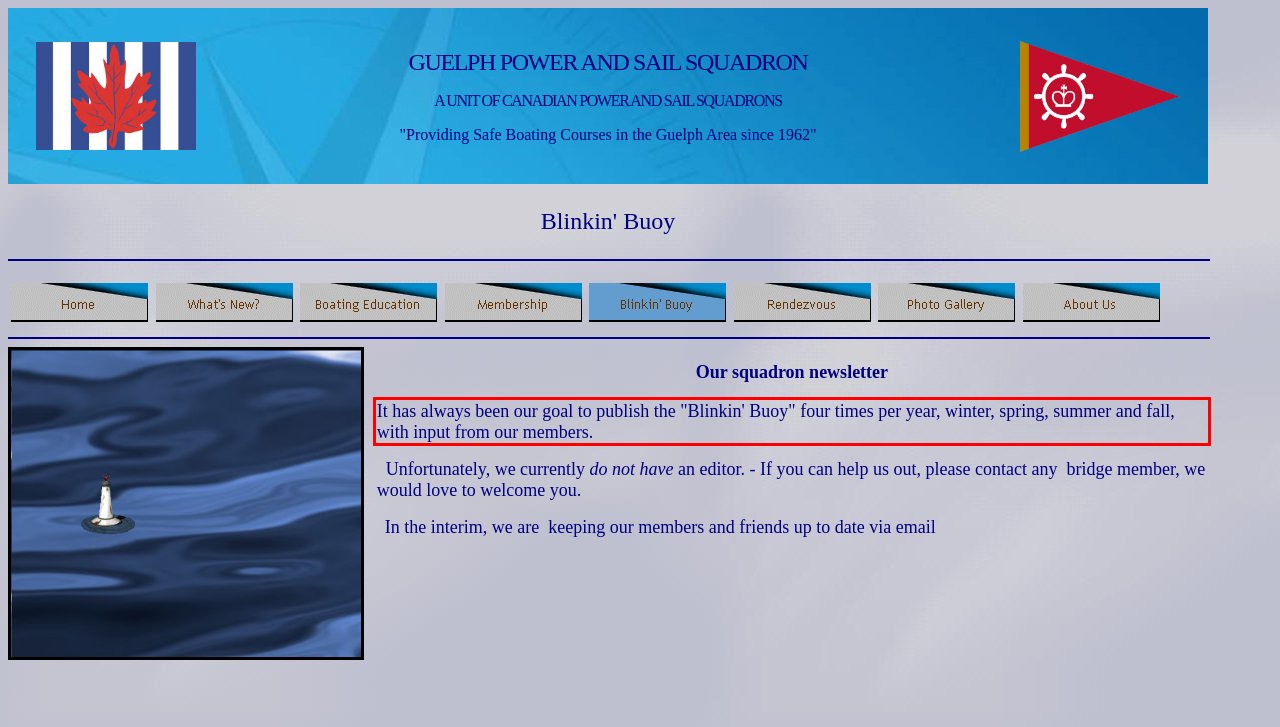From the given screenshot of a webpage, identify the red bounding box and extract the text content within it.

It has always been our goal to publish the "Blinkin' Buoy" four times per year, winter, spring, summer and fall, with input from our members.